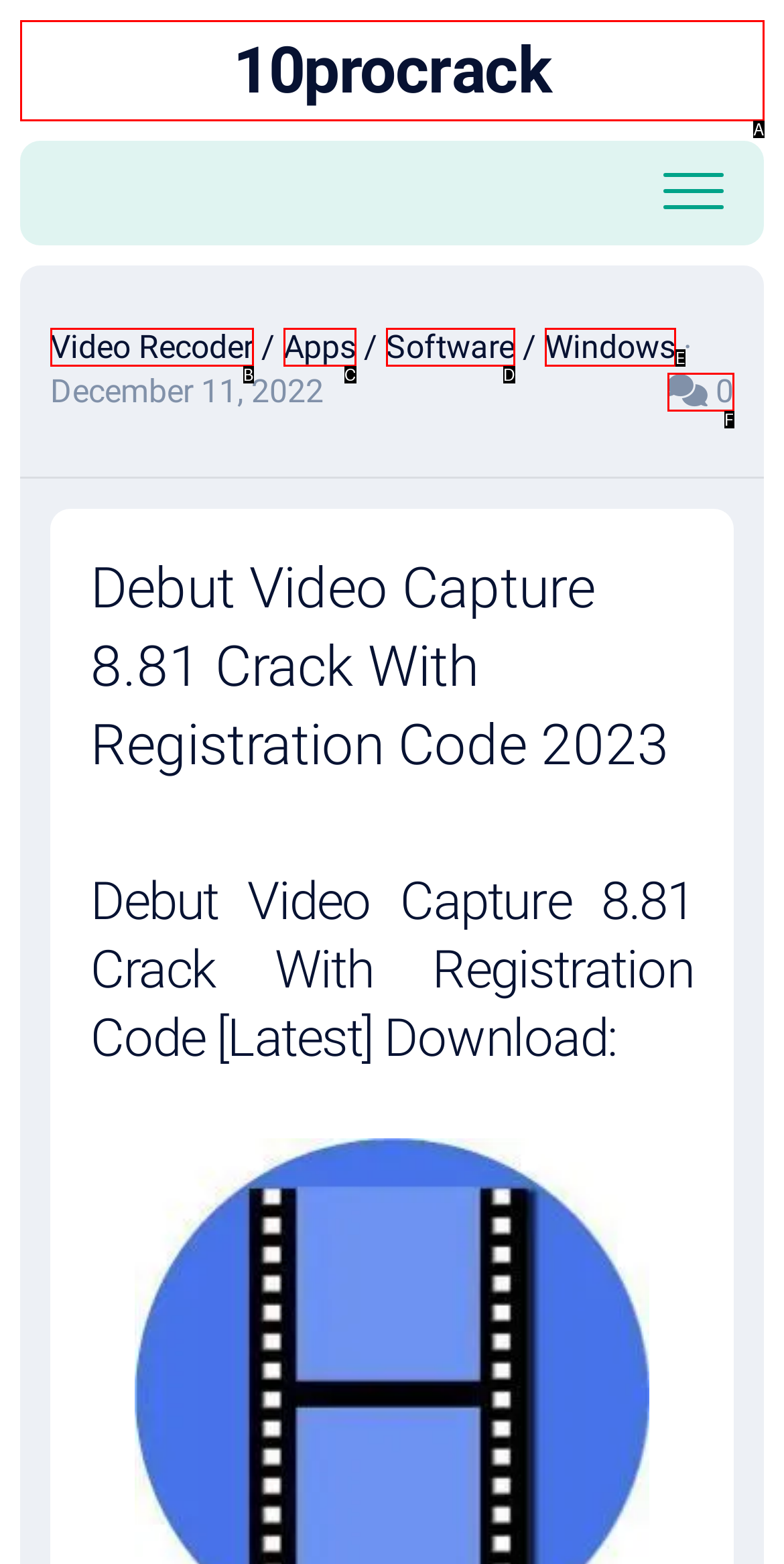Tell me which one HTML element best matches the description: 10procrack Answer with the option's letter from the given choices directly.

A